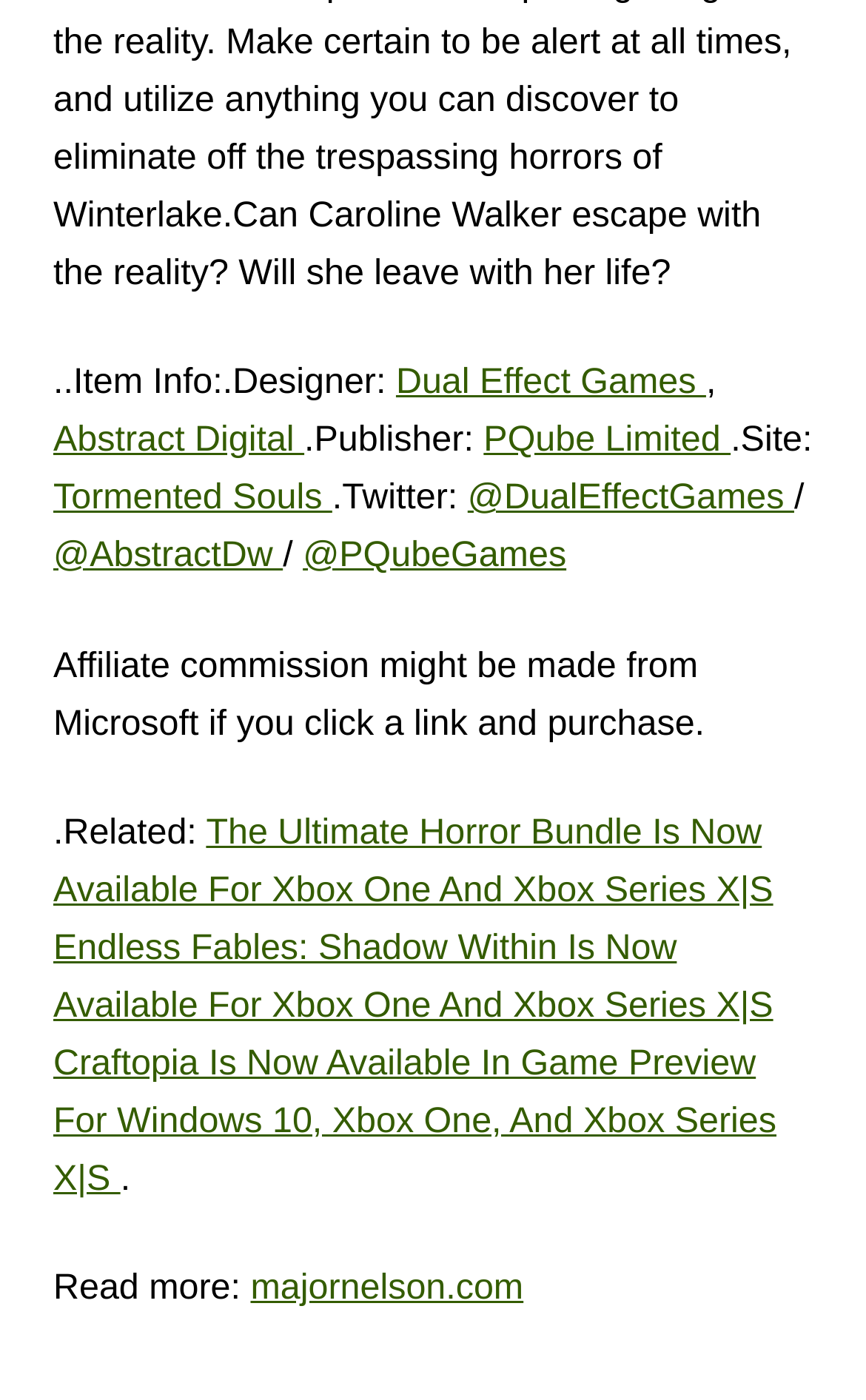Could you find the bounding box coordinates of the clickable area to complete this instruction: "Read more about The Ultimate Horror Bundle"?

[0.062, 0.581, 0.893, 0.651]